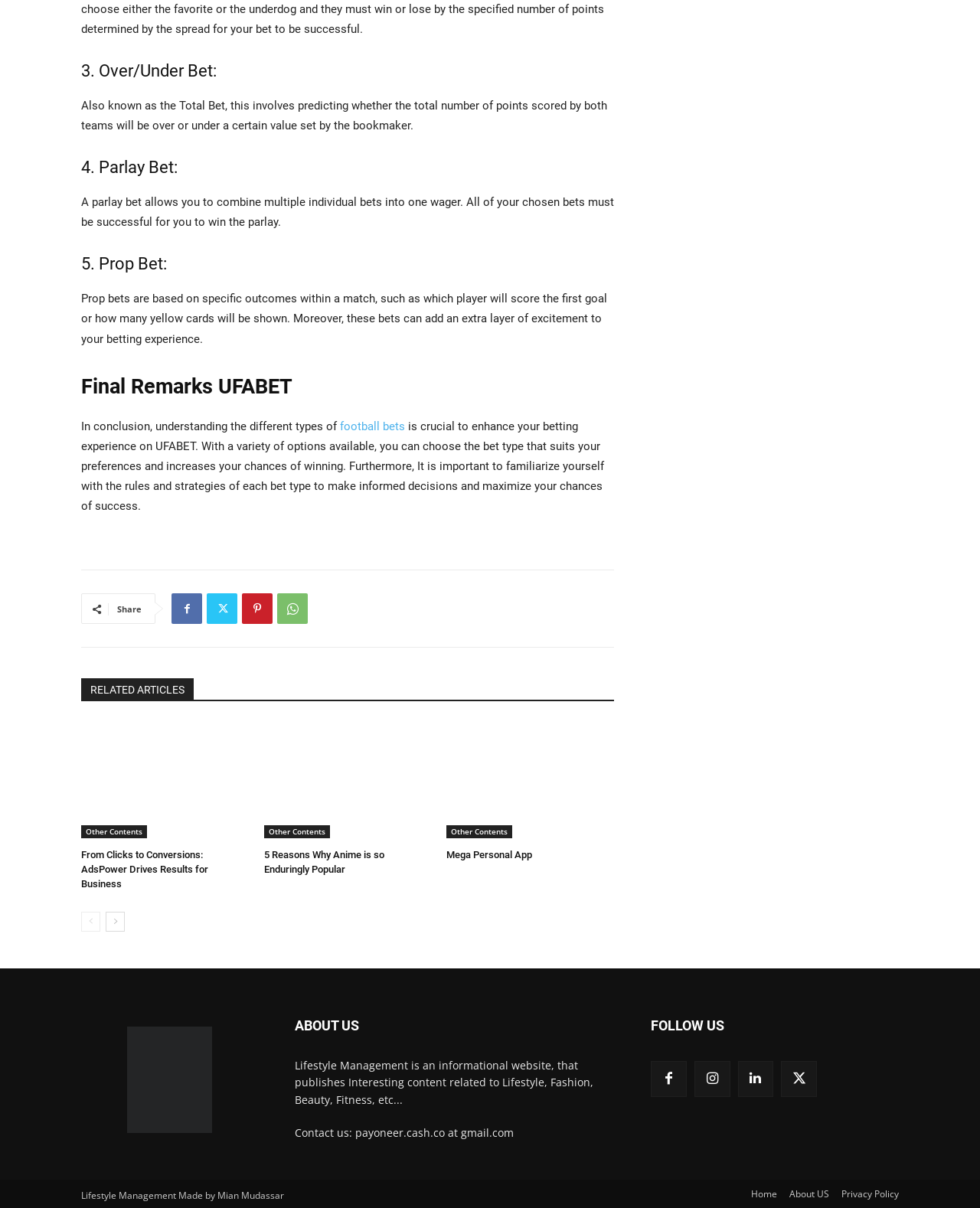Provide a one-word or short-phrase answer to the question:
How many social media links are available?

5